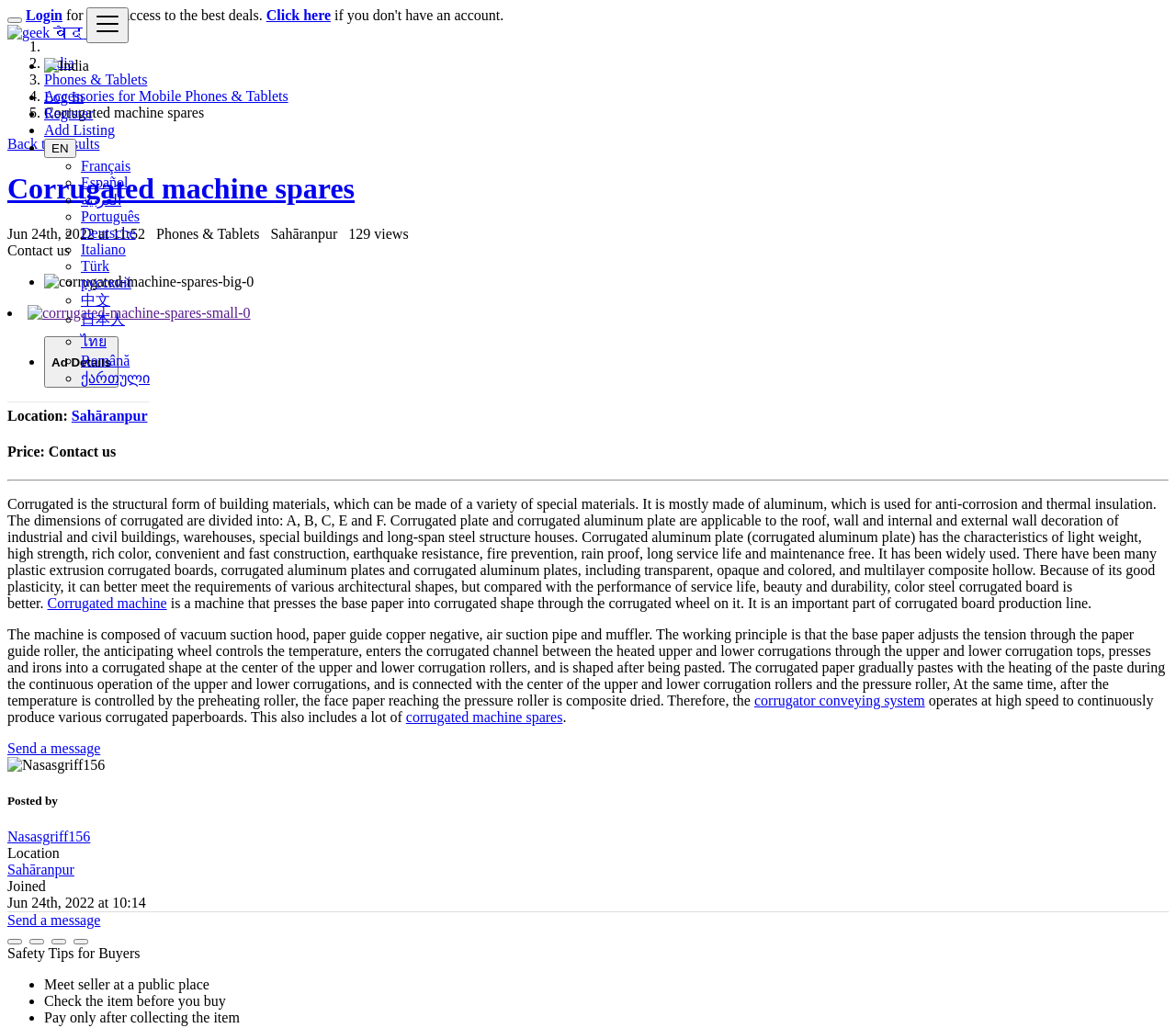Please reply to the following question using a single word or phrase: 
What is the location of the product?

Sahāranpur